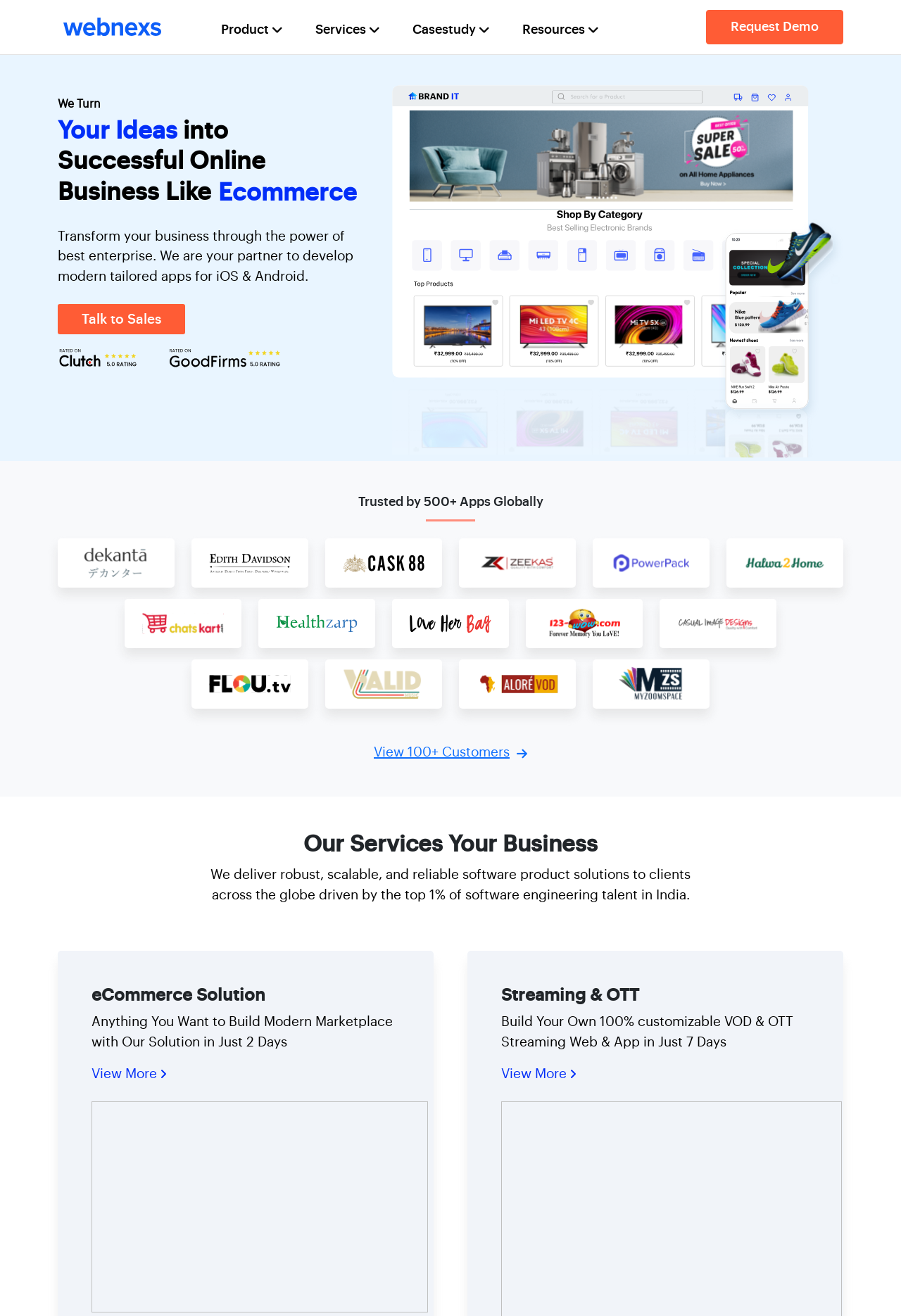Create an elaborate caption for the webpage.

The webpage is about Webnexs, a company that offers headless eCommerce and entertainment video-on-demand (VOD) platform solutions. At the top, there are four buttons labeled "Product", "Services", "Casestudy", and "Resources", aligned horizontally and spaced evenly apart. 

Below these buttons, there is a prominent heading that reads "We Turn Your Ideas into Successful Online Business Like Ecommerce". This heading is followed by a paragraph of text that explains how Webnexs can help transform businesses through the power of enterprise apps.

To the right of this paragraph, there is a "Request Demo" link. Below this link, there is a section that highlights Webnexs' credibility, with a heading that reads "Trusted by 500+ Apps Globally" and a link to "View 100+ Customers".

Further down, there is a section titled "Our Services Your Business", which describes the company's software product solutions. This section is divided into two columns, with the left column focusing on eCommerce solutions and the right column on streaming and OTT solutions. Each column has a heading, a brief description, and a "View More" link.

Throughout the webpage, there are no images, but there are various UI elements, including links, buttons, headings, and static text, that provide information about Webnexs' services and solutions.